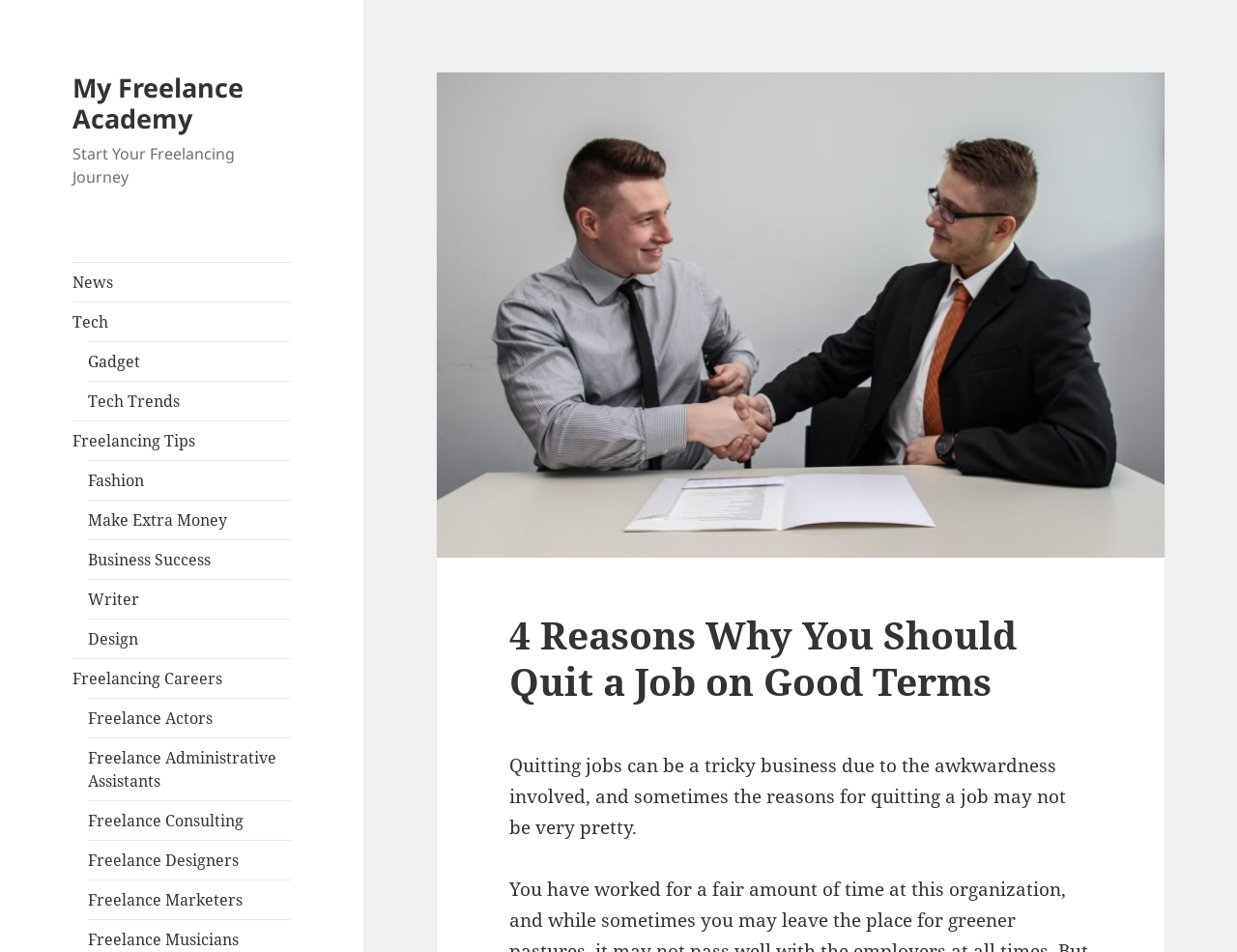Provide a brief response to the question below using a single word or phrase: 
What categories are available on this website?

News, Tech, Freelancing Tips, etc.